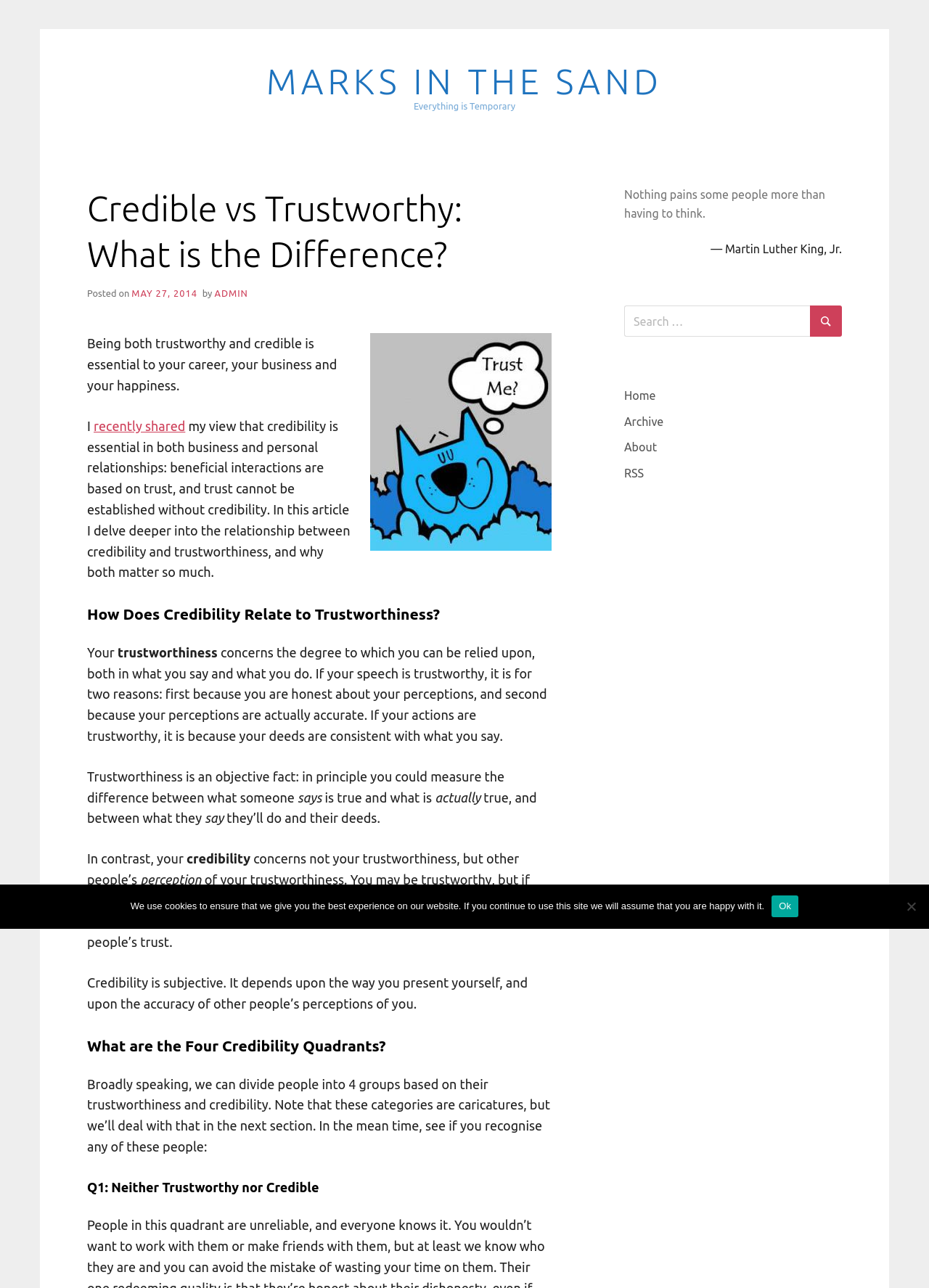Analyze the image and deliver a detailed answer to the question: What are the four categories of people based on their trustworthiness and credibility?

The article divides people into four groups based on their trustworthiness and credibility, which are caricatures, and will be discussed in the next section.